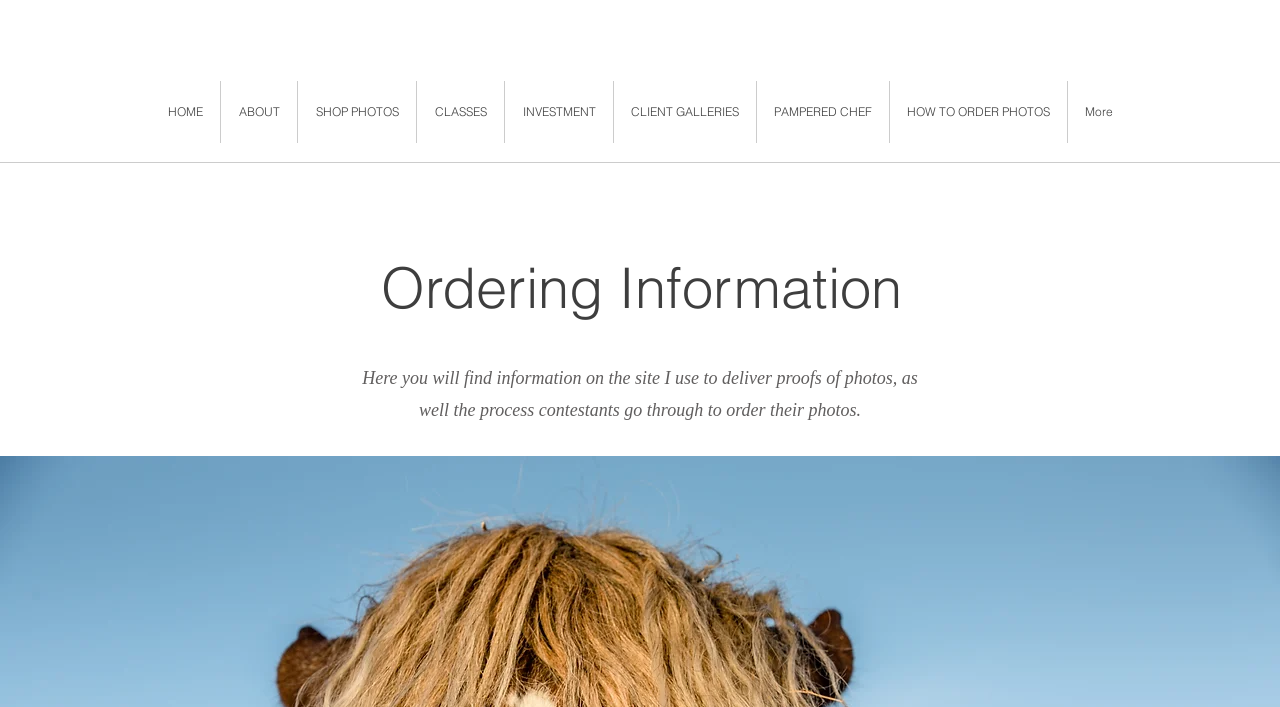What is the name of the site mentioned in the navigation links?
Answer the question in a detailed and comprehensive manner.

By examining the navigation links, I can see that one of the links is 'PAMPERED CHEF', which suggests that the name of the site mentioned is Pampered Chef.